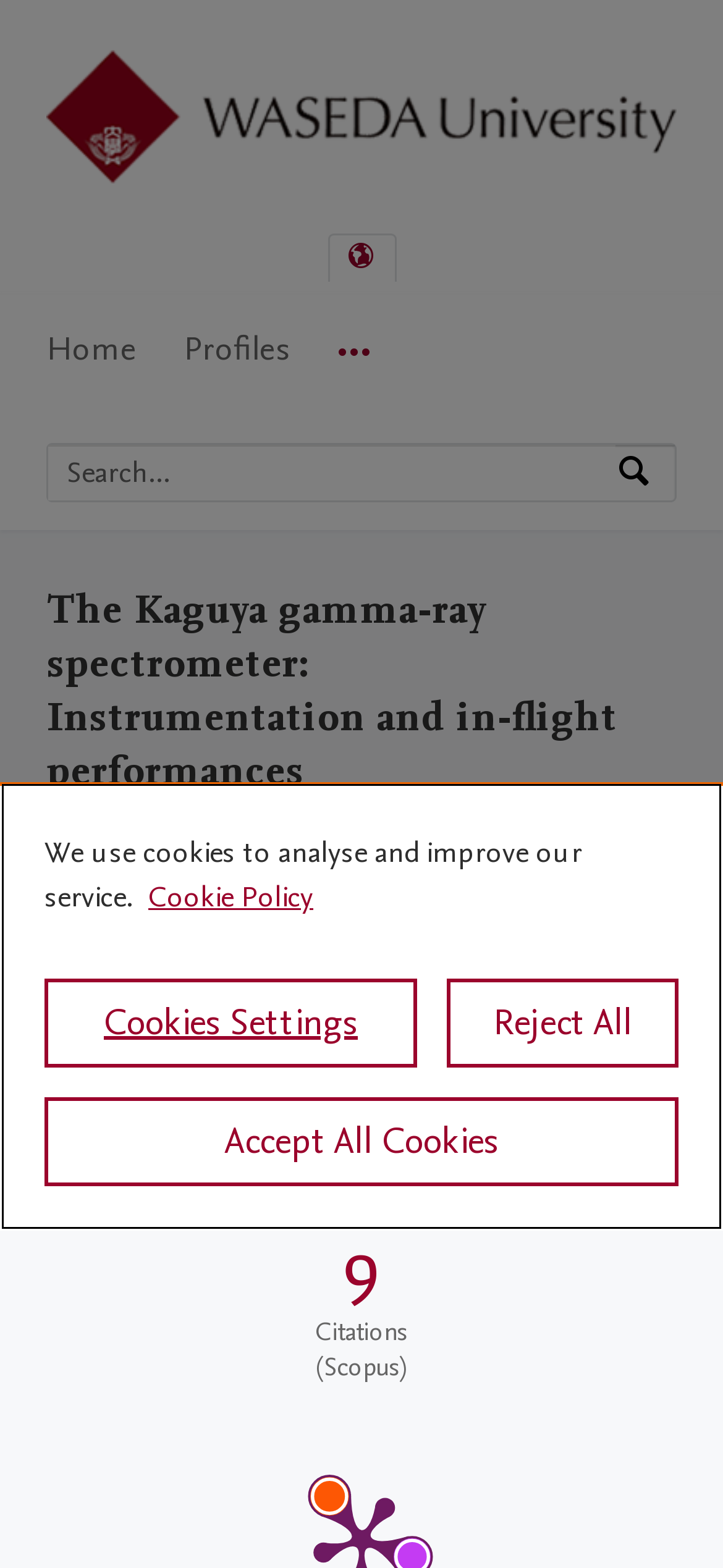Please study the image and answer the question comprehensively:
What is the research output type?

I found the answer by looking at the section that describes the research output, where it says 'Contribution to journal' and then 'Article'.